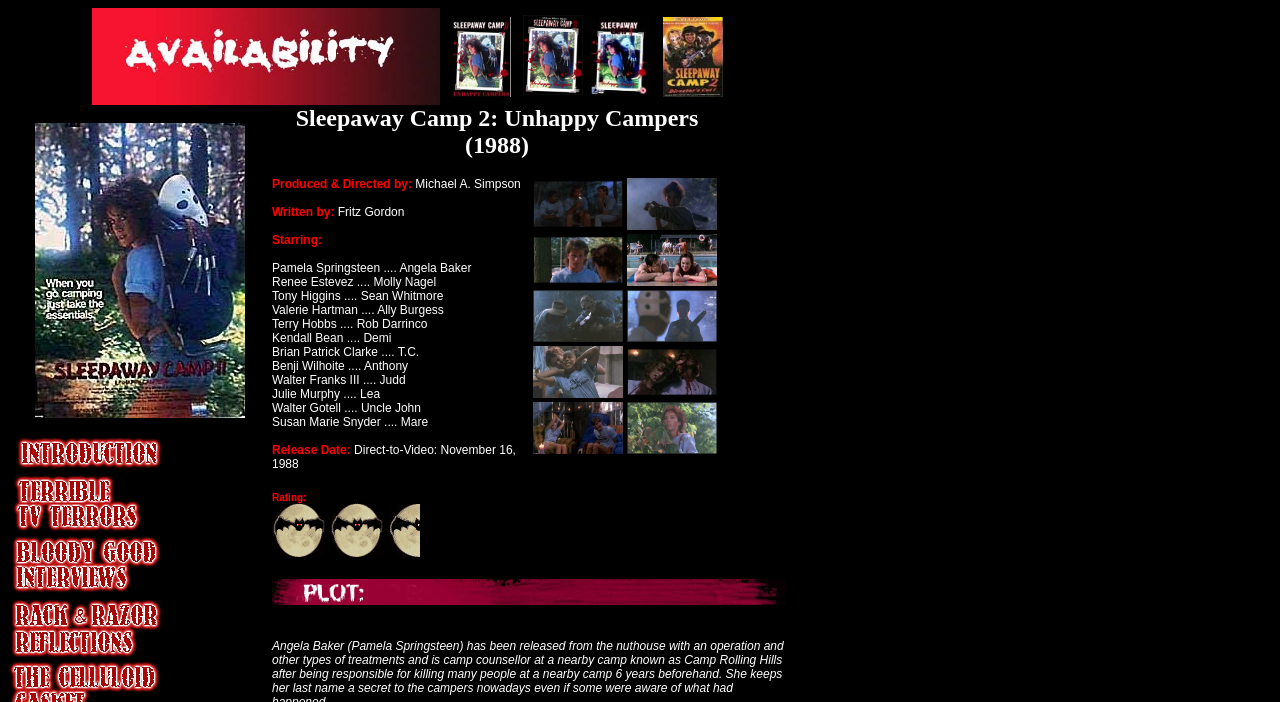What is the title of the movie?
Look at the image and answer the question using a single word or phrase.

Sleepaway Camp 2: Unhappy Campers